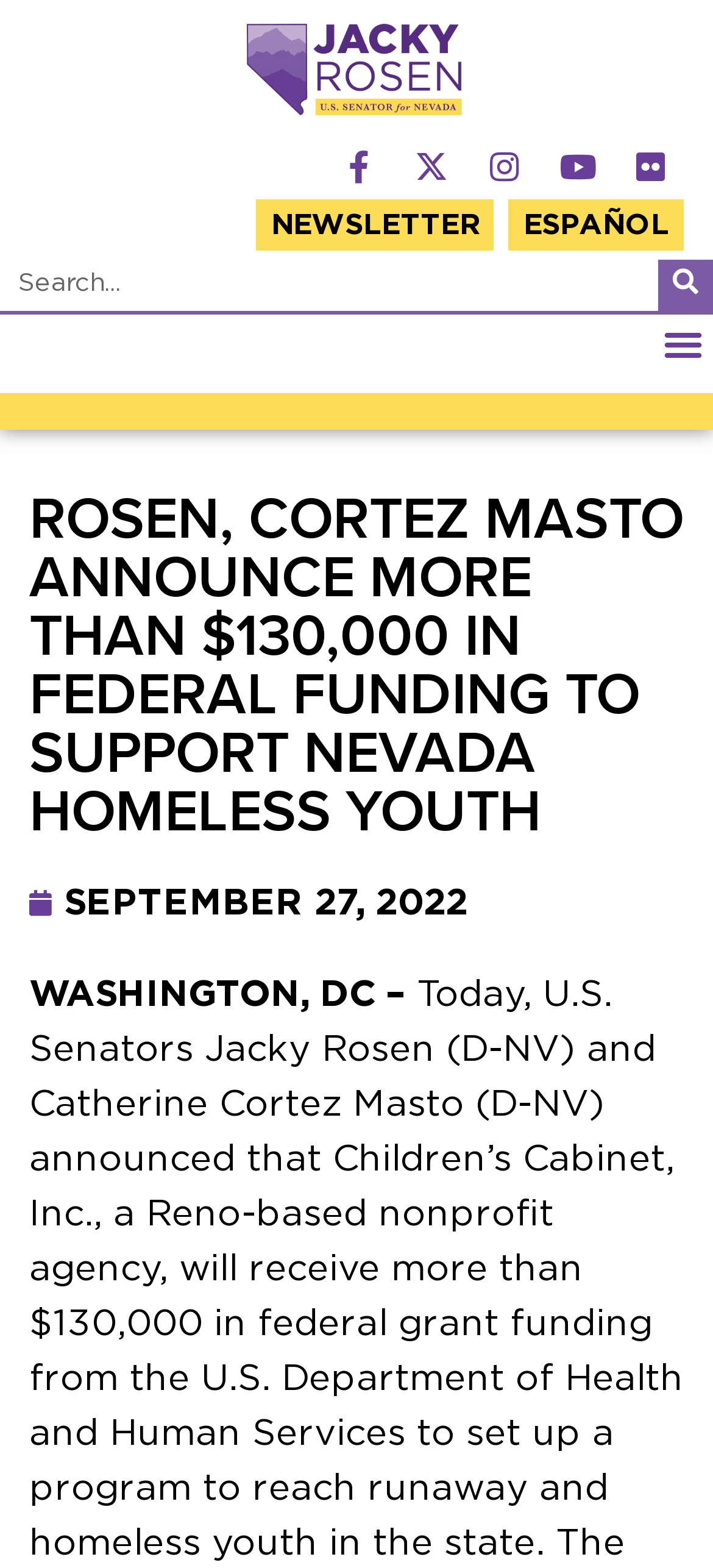Please answer the following query using a single word or phrase: 
What is the purpose of the button at the top right corner?

Menu Toggle